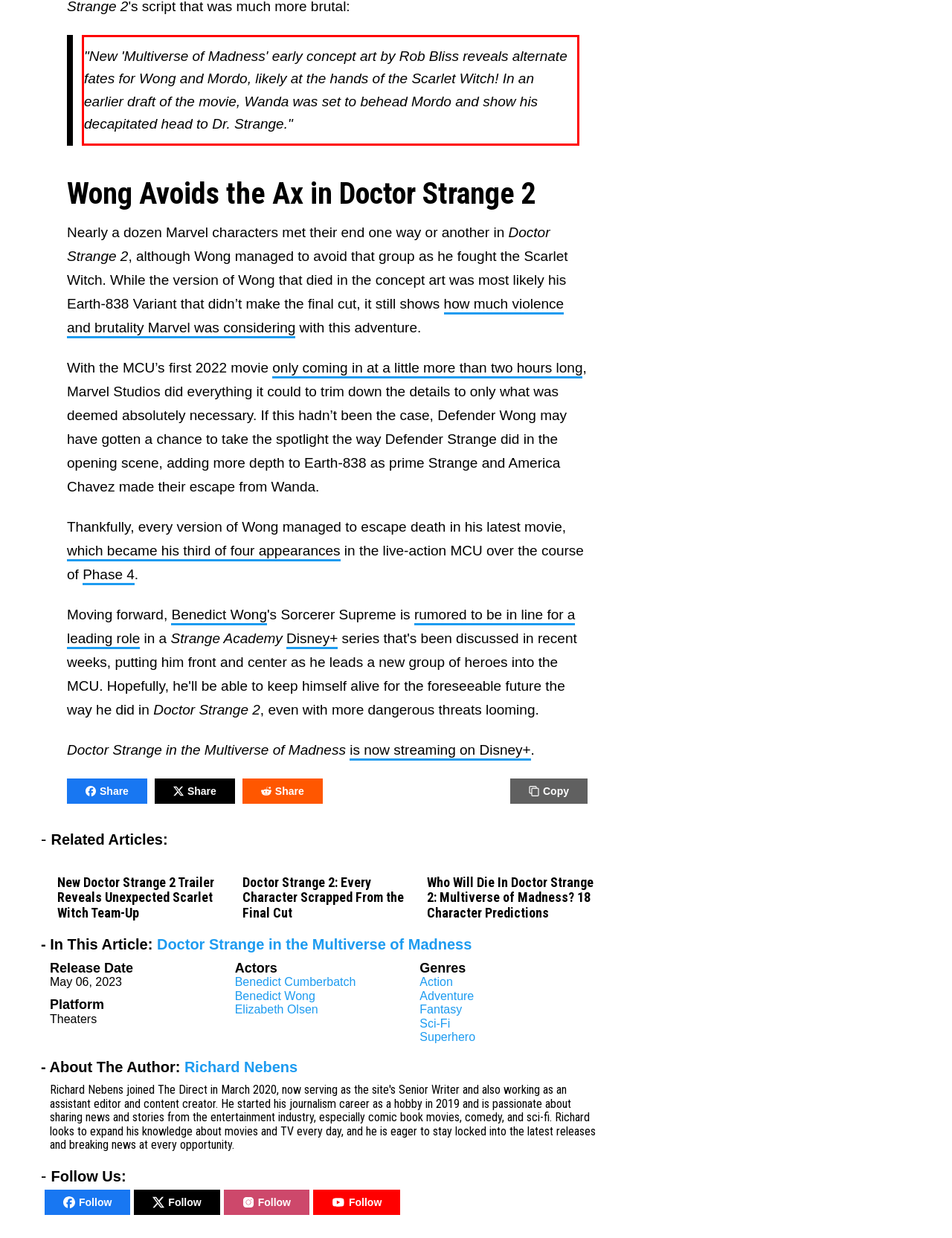Please identify and extract the text from the UI element that is surrounded by a red bounding box in the provided webpage screenshot.

"New 'Multiverse of Madness' early concept art by Rob Bliss reveals alternate fates for Wong and Mordo, likely at the hands of the Scarlet Witch! In an earlier draft of the movie, Wanda was set to behead Mordo and show his decapitated head to Dr. Strange."